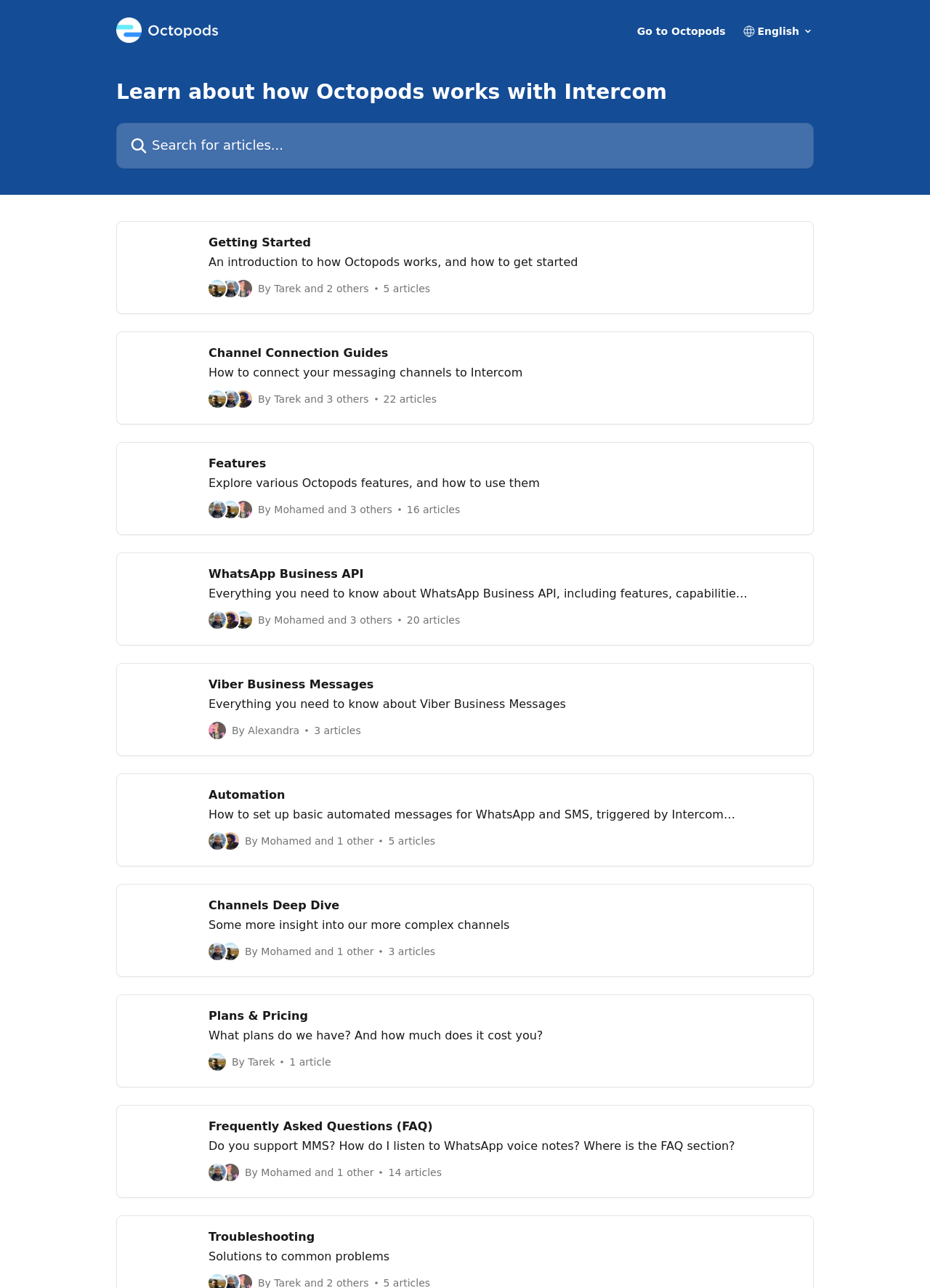How many articles are there in the 'Getting Started' section? Analyze the screenshot and reply with just one word or a short phrase.

5